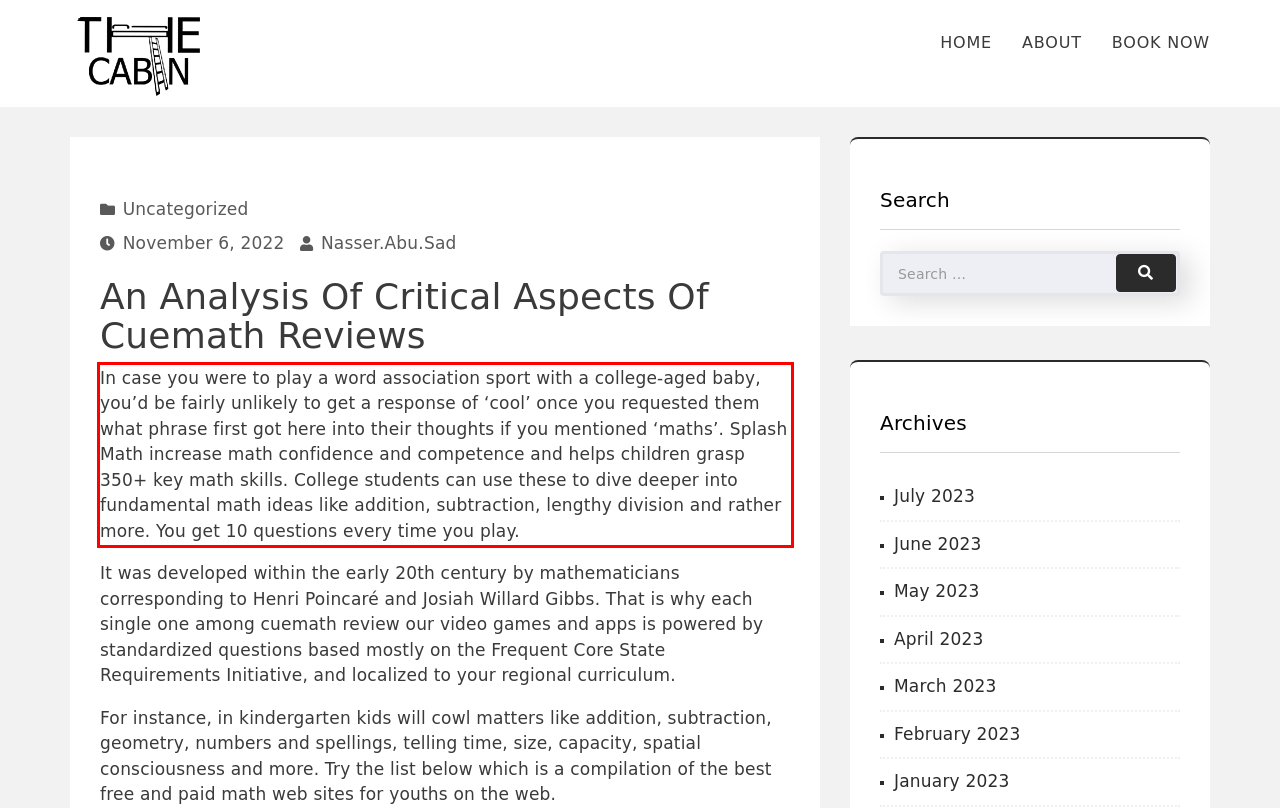From the given screenshot of a webpage, identify the red bounding box and extract the text content within it.

In case you were to play a word association sport with a college-aged baby, you’d be fairly unlikely to get a response of ‘cool’ once you requested them what phrase first got here into their thoughts if you mentioned ‘maths’. Splash Math increase math confidence and competence and helps children grasp 350+ key math skills. College students can use these to dive deeper into fundamental math ideas like addition, subtraction, lengthy division and rather more. You get 10 questions every time you play.